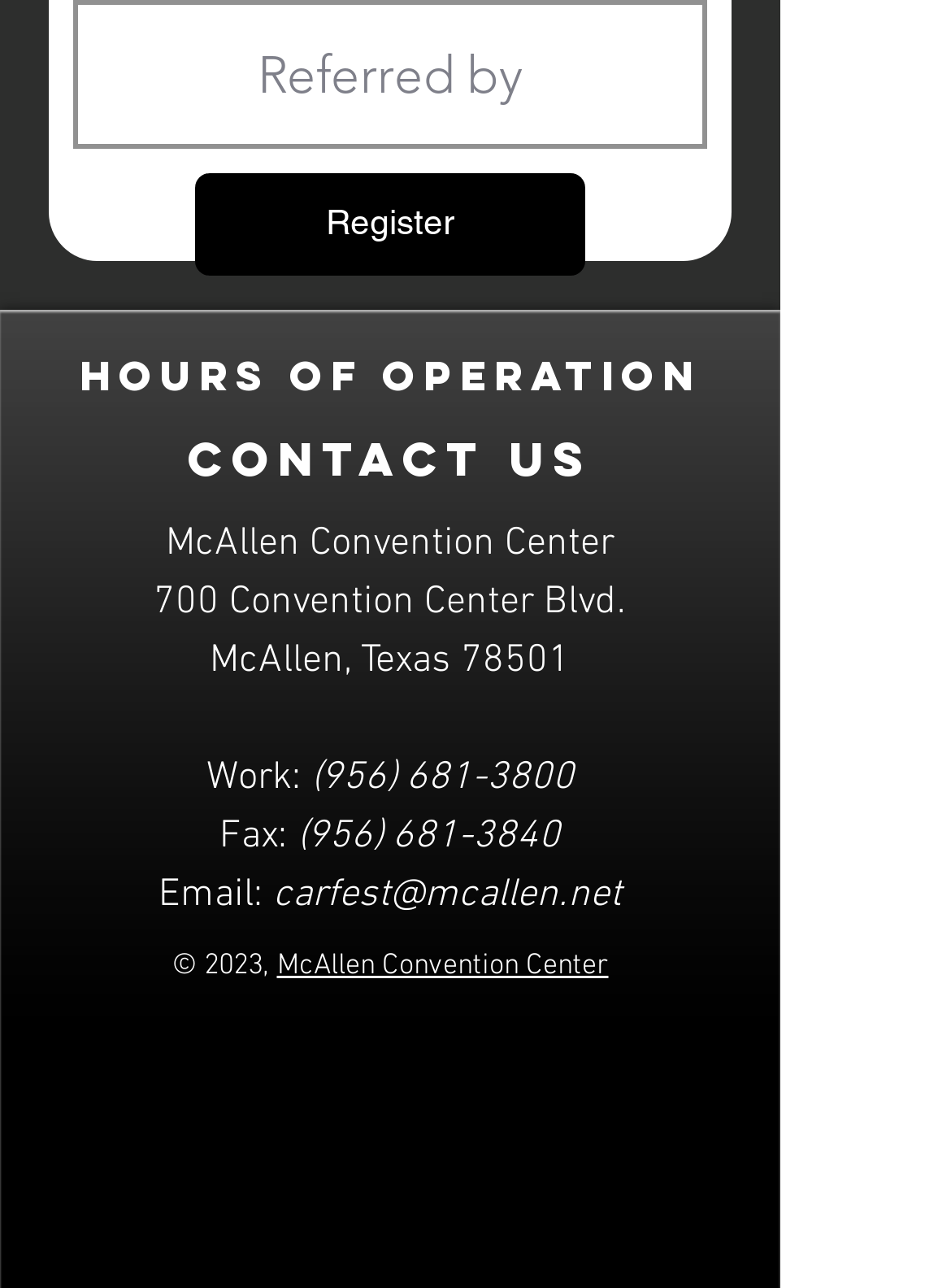Identify the bounding box coordinates for the element that needs to be clicked to fulfill this instruction: "Visit Facebook". Provide the coordinates in the format of four float numbers between 0 and 1: [left, top, right, bottom].

[0.108, 0.813, 0.197, 0.879]